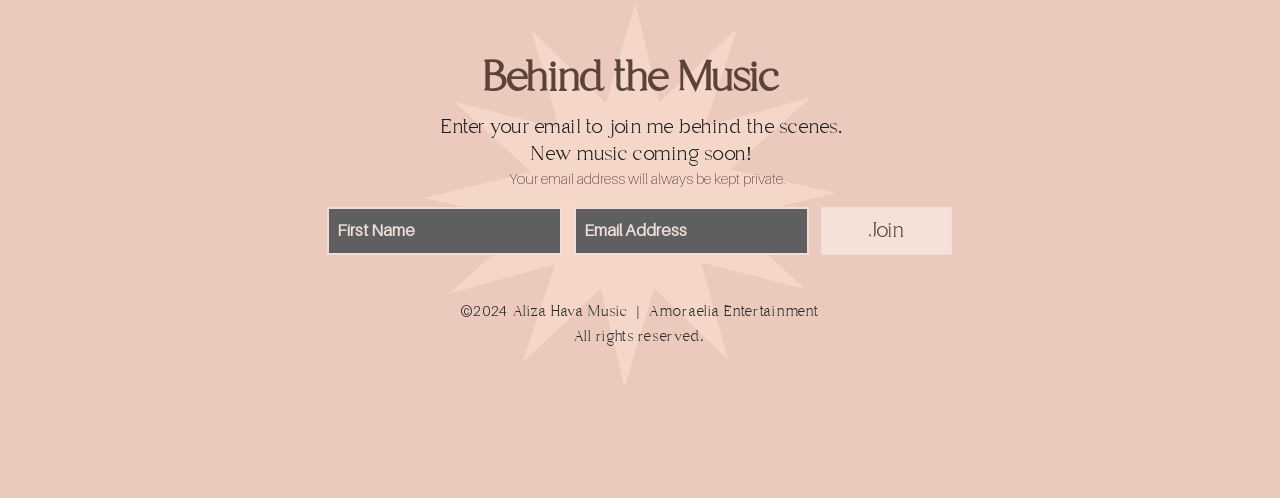What is the purpose of the textbox fields?
Analyze the image and deliver a detailed answer to the question.

The textbox fields are labeled as 'First Name' and 'Email Address' and are required fields, indicating that the user needs to enter their email address and first name to join something, likely a newsletter or subscription.